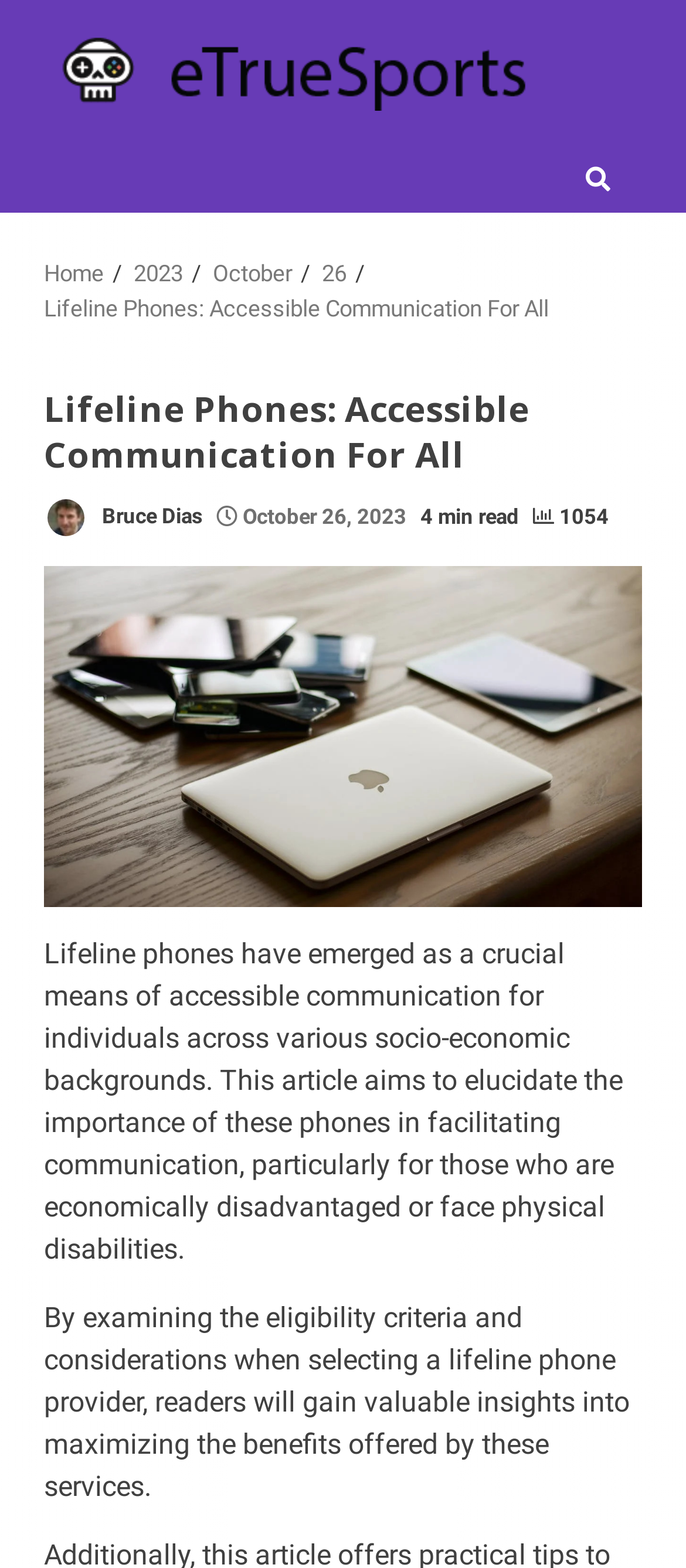What is the name of the website?
Using the image as a reference, deliver a detailed and thorough answer to the question.

The name of the website can be found in the top-left corner of the webpage, where it says 'eTrueSports' in a link format.